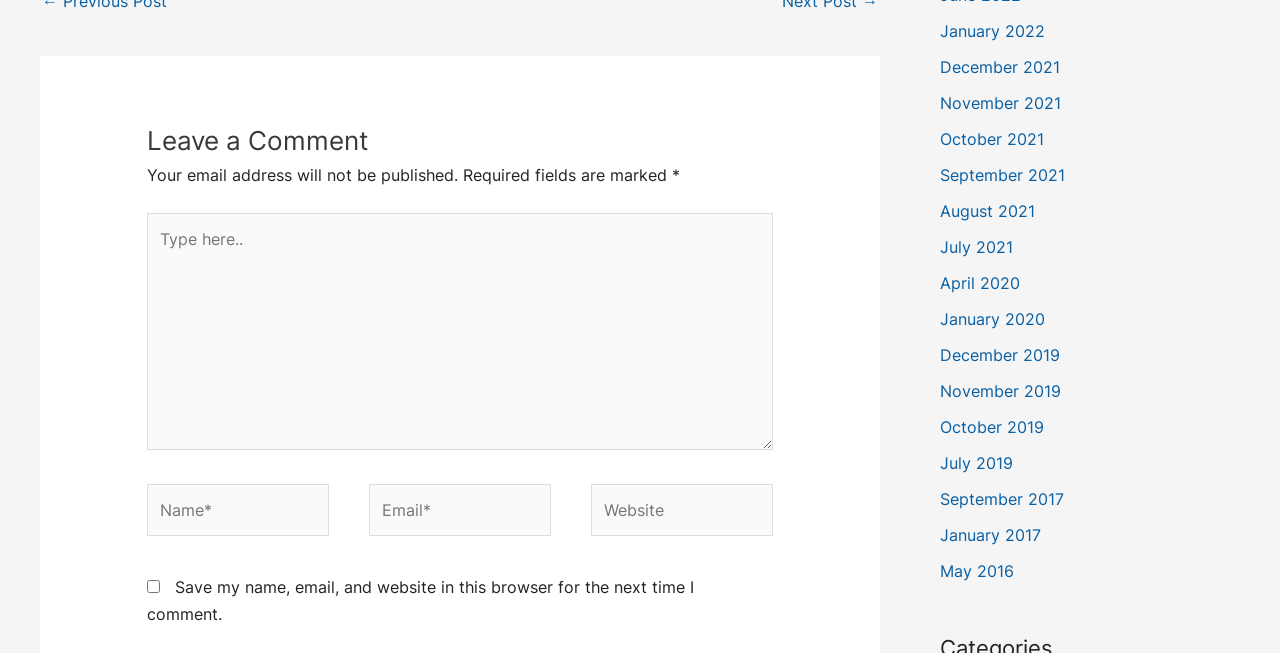What is the purpose of the checkbox?
Craft a detailed and extensive response to the question.

The checkbox is located below the comment form and is labeled 'Save my name, email, and website in this browser for the next time I comment.' This suggests that its purpose is to save the user's comment information for future use.